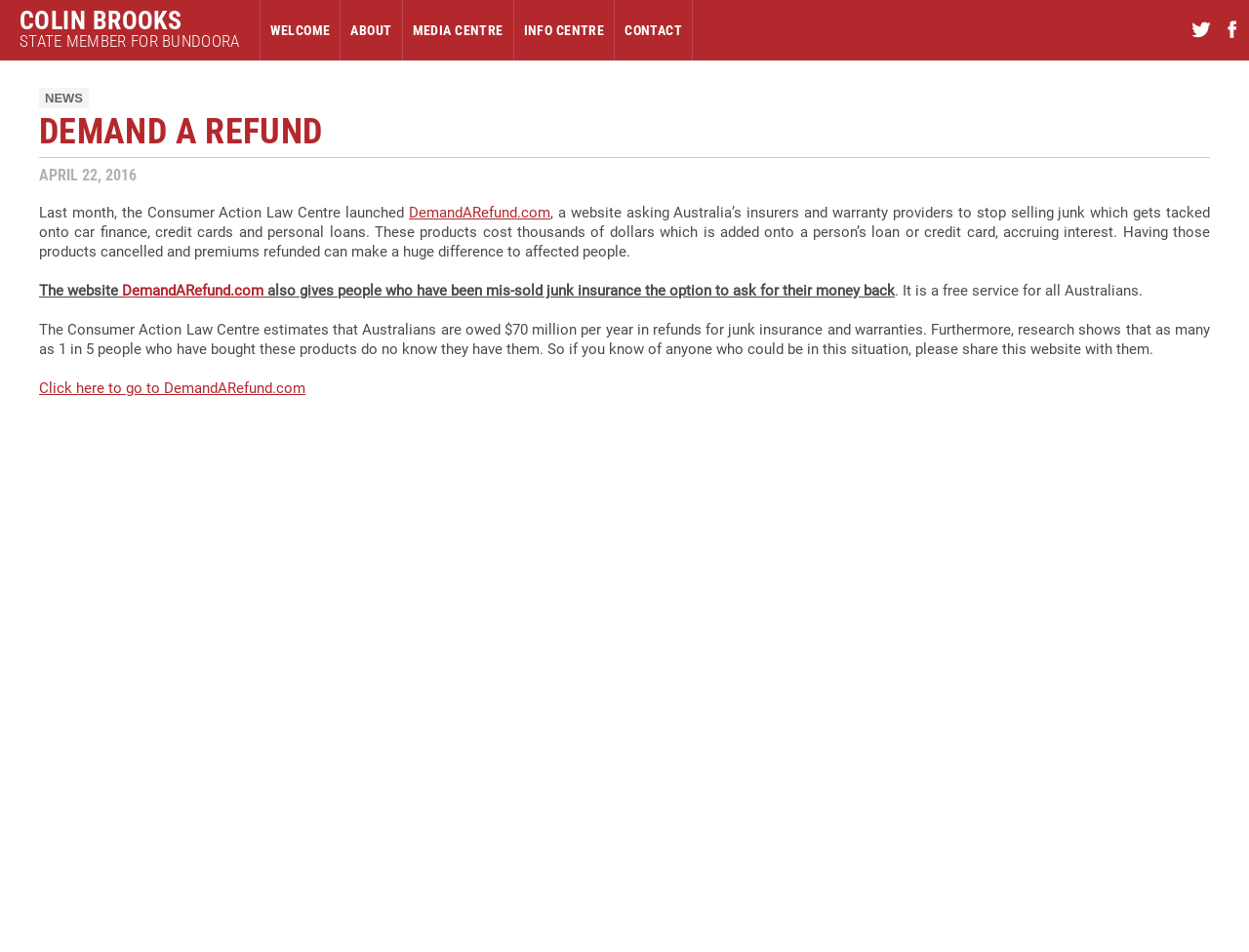What can people do on DemandARefund.com?
Can you give a detailed and elaborate answer to the question?

People can ask for refunds on DemandARefund.com, as stated on the webpage, which says that the website gives people the option to ask for their money back if they have been mis-sold junk insurance.